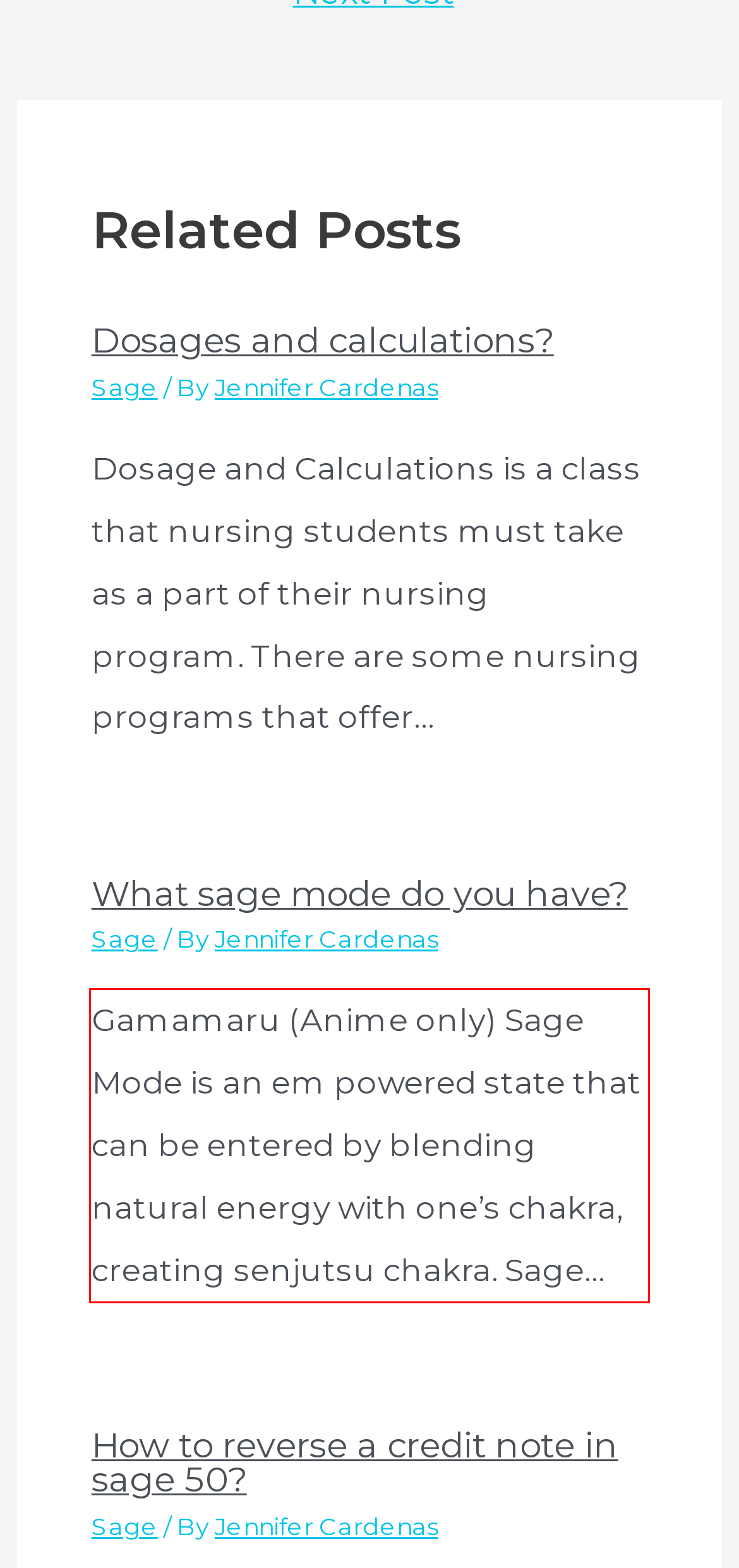You are provided with a webpage screenshot that includes a red rectangle bounding box. Extract the text content from within the bounding box using OCR.

Gamamaru (Anime only) Sage Mode is an em powered state that can be entered by blending natural energy with one’s chakra, creating senjutsu chakra. Sage…